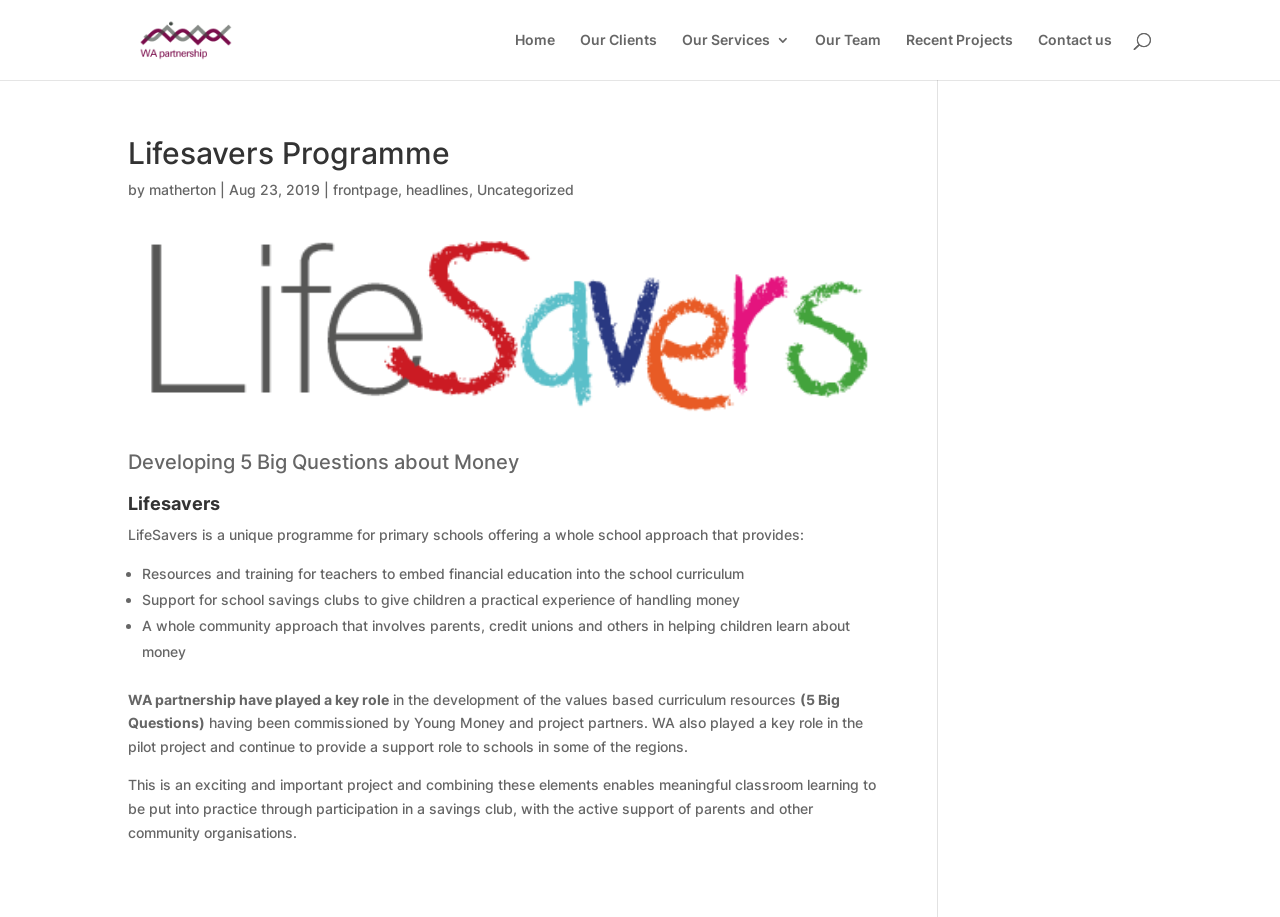Please identify the bounding box coordinates of the region to click in order to complete the task: "Click on Home". The coordinates must be four float numbers between 0 and 1, specified as [left, top, right, bottom].

[0.402, 0.036, 0.434, 0.087]